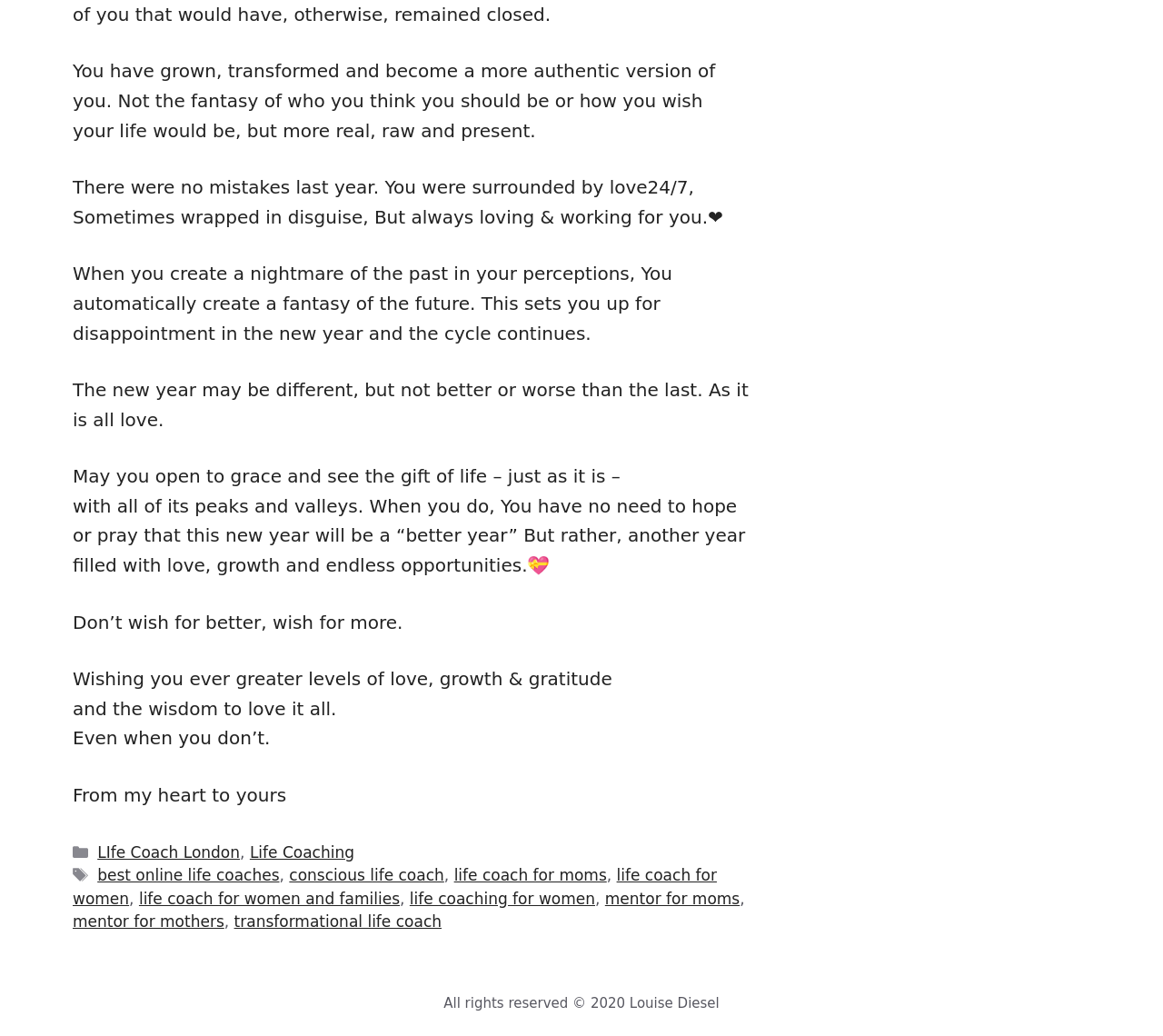Determine the bounding box for the UI element described here: "best online life coaches".

[0.084, 0.836, 0.24, 0.854]